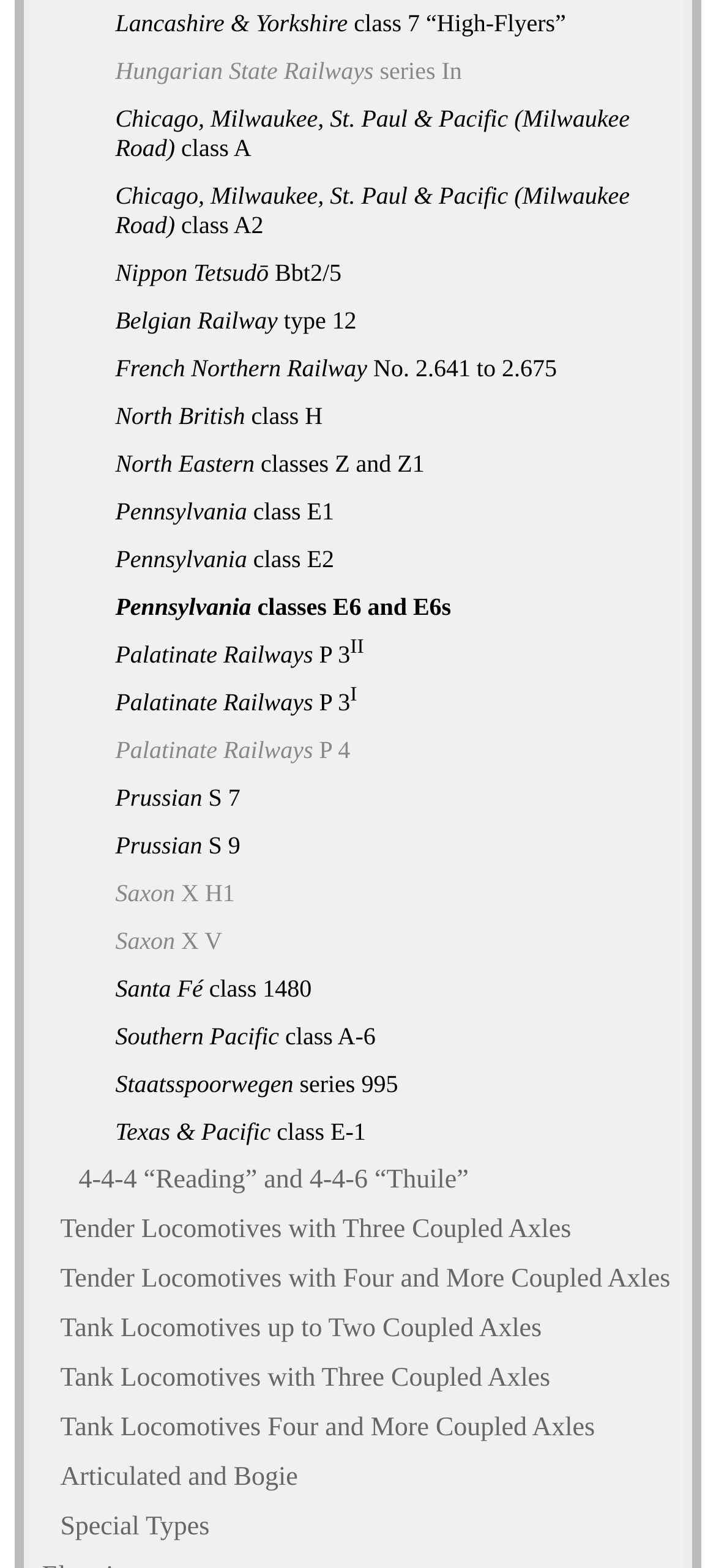Find the bounding box coordinates of the area to click in order to follow the instruction: "Learn about Tank Locomotives with Three Coupled Axles".

[0.071, 0.864, 0.954, 0.896]